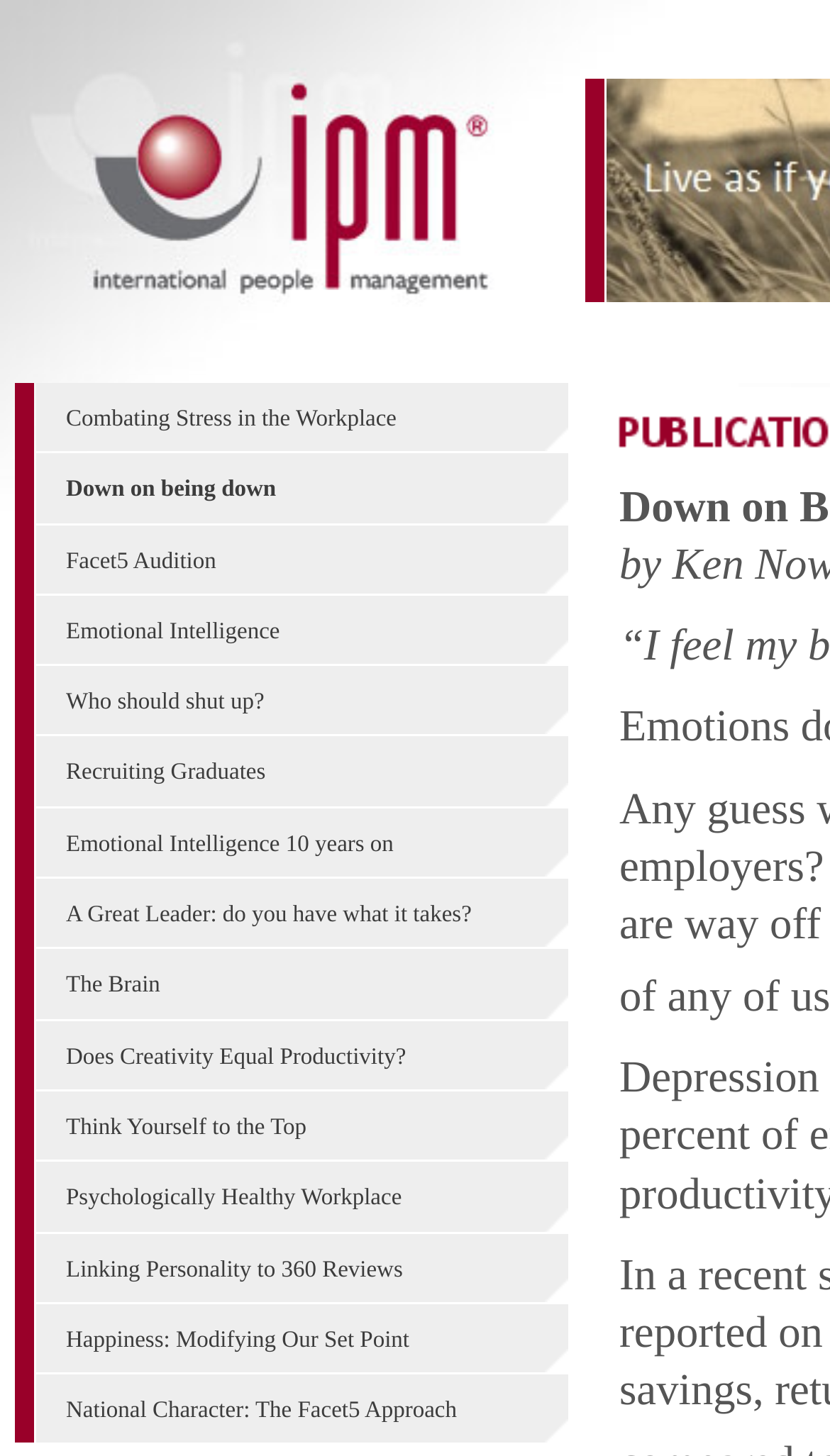Explain the features and main sections of the webpage comprehensively.

This webpage appears to be a publication list from the International People Management (IPM) organization, focusing on Human Resource Development tools. The page is divided into a table with multiple rows, each containing a series of links to various publications.

At the top of the page, there is a single link that spans about 70% of the page width. Below this, there are multiple rows of links, each with a similar layout. The links are arranged in a vertical column, with about 20 links in total. Each link has a descriptive title, such as "Combating Stress in the Workplace", "Emotional Intelligence", and "Think Yourself to the Top". These links are stacked on top of each other, with a small gap in between, and take up most of the page's vertical space.

The links are positioned near the left edge of the page, with a small margin to the left. The right edge of the links is roughly aligned with the center of the page. There are no images on the page, and the overall layout is dominated by these links to various publications.